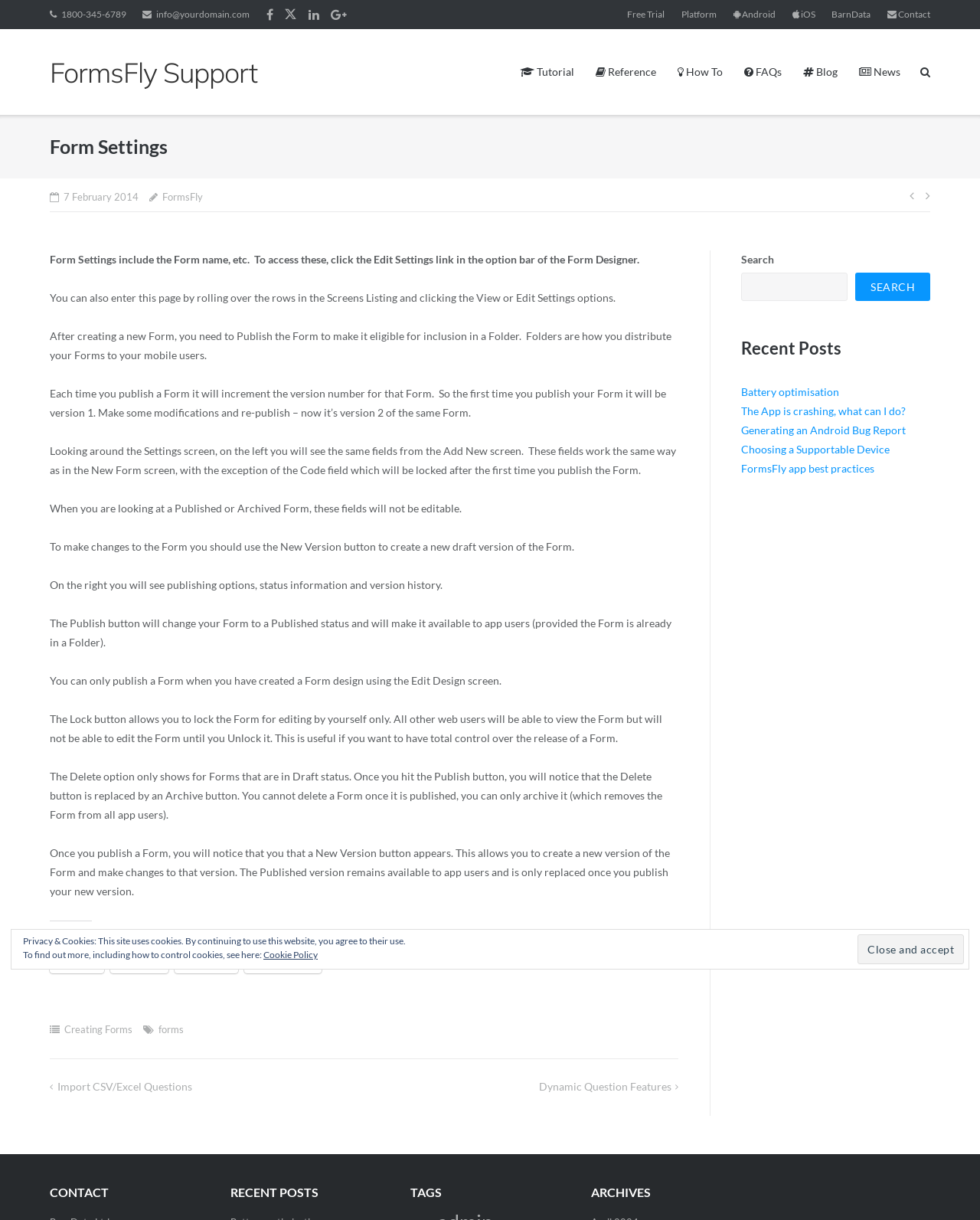Provide the bounding box coordinates of the area you need to click to execute the following instruction: "Click the 'Free Trial' link".

[0.64, 0.0, 0.678, 0.024]